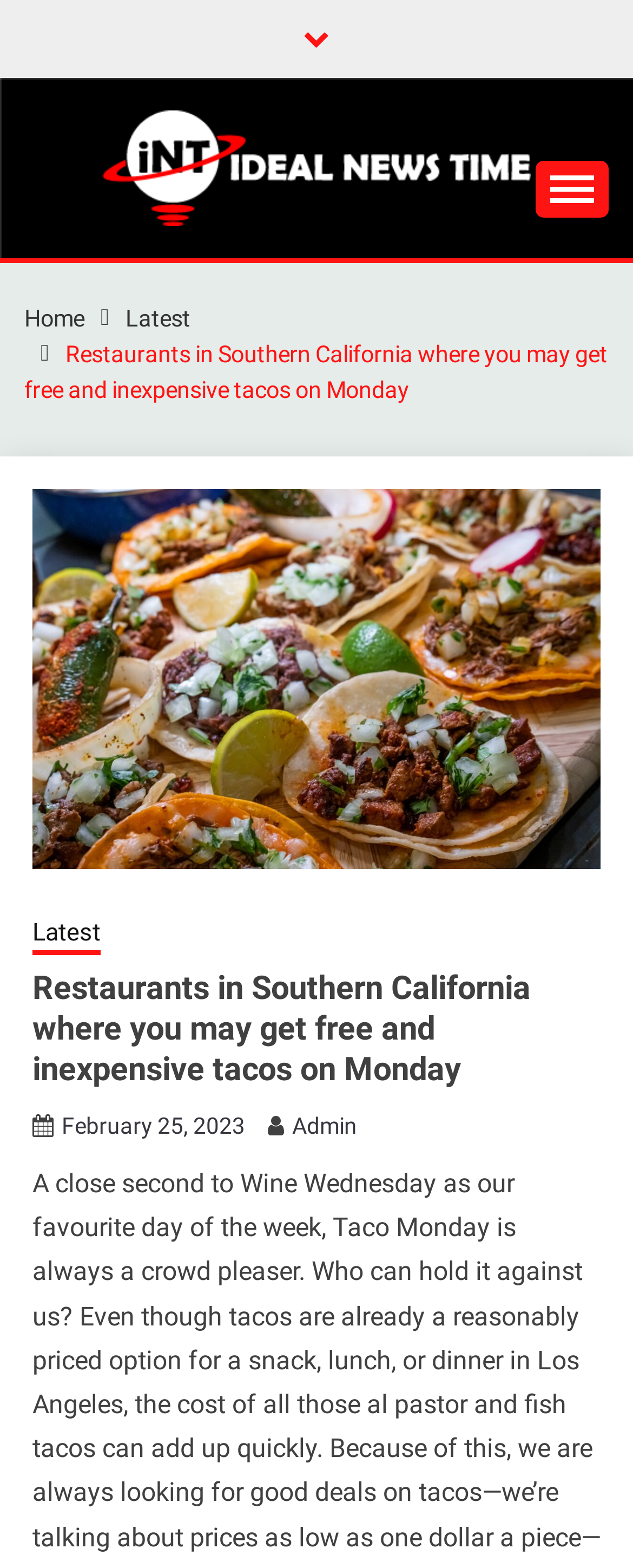Identify the bounding box for the given UI element using the description provided. Coordinates should be in the format (top-left x, top-left y, bottom-right x, bottom-right y) and must be between 0 and 1. Here is the description: parent_node: Skip to content

[0.805, 0.614, 0.923, 0.657]